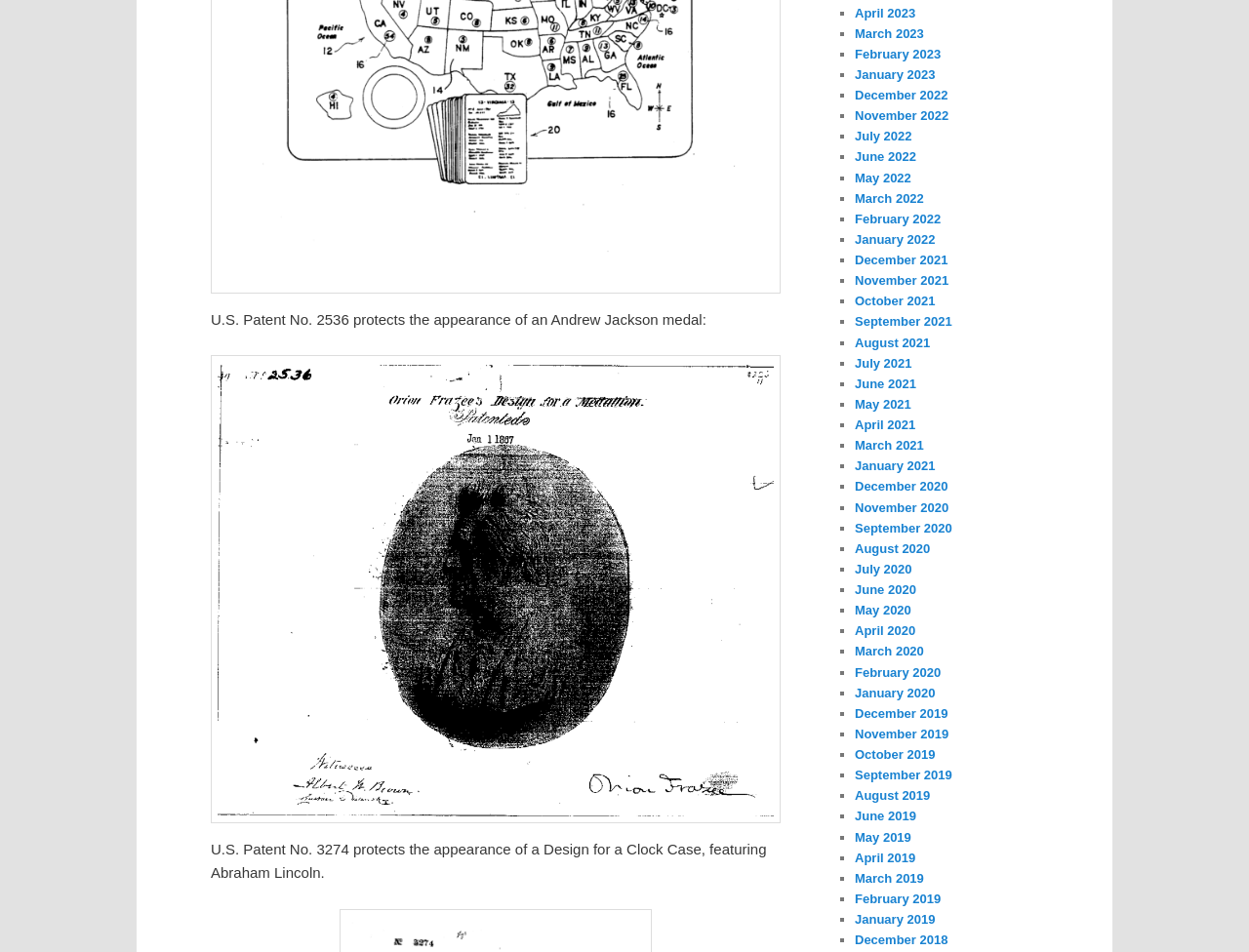Can you provide the bounding box coordinates for the element that should be clicked to implement the instruction: "View U.S. Patent No. 3274"?

[0.169, 0.883, 0.614, 0.925]